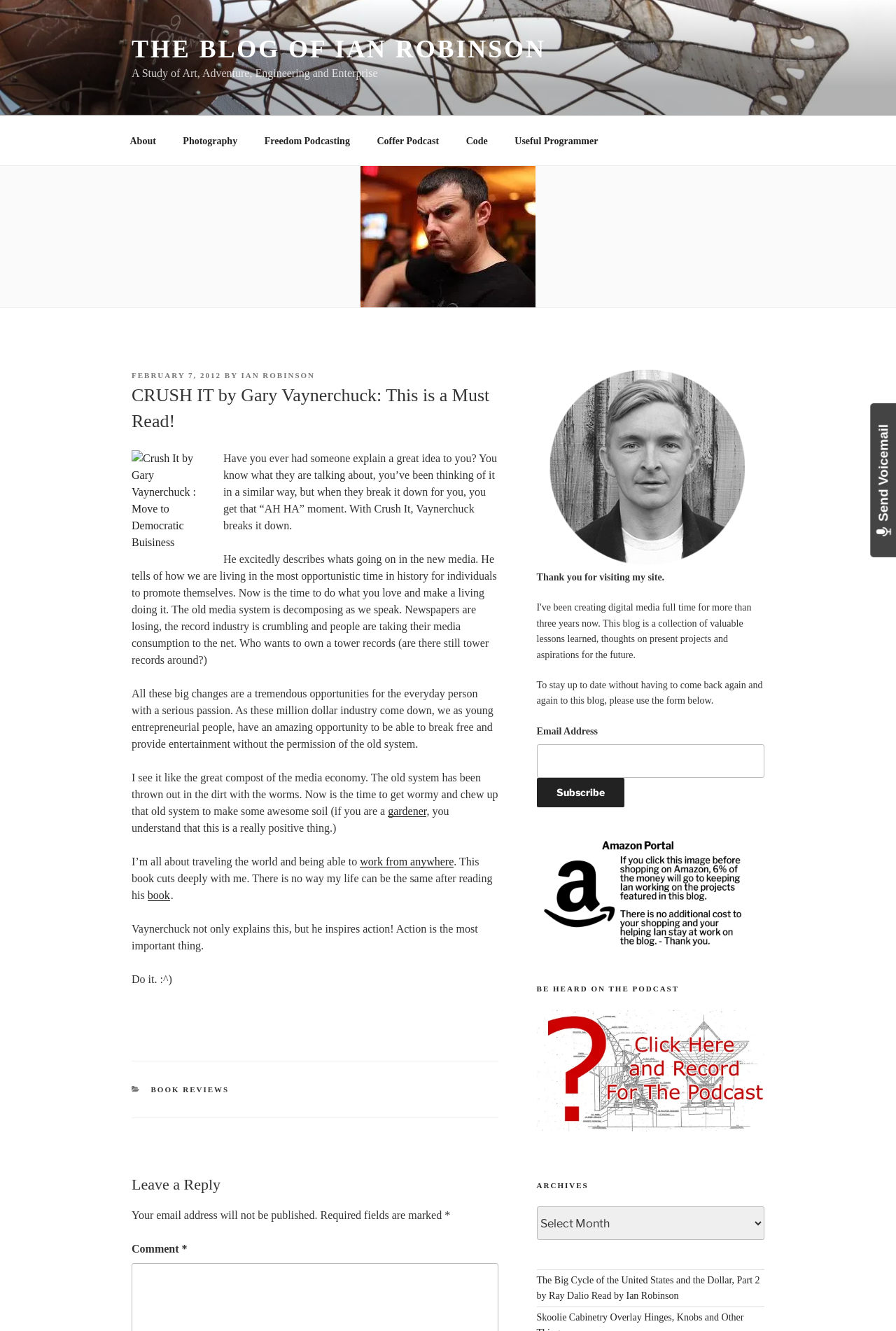Kindly determine the bounding box coordinates for the area that needs to be clicked to execute this instruction: "view podcasts".

None